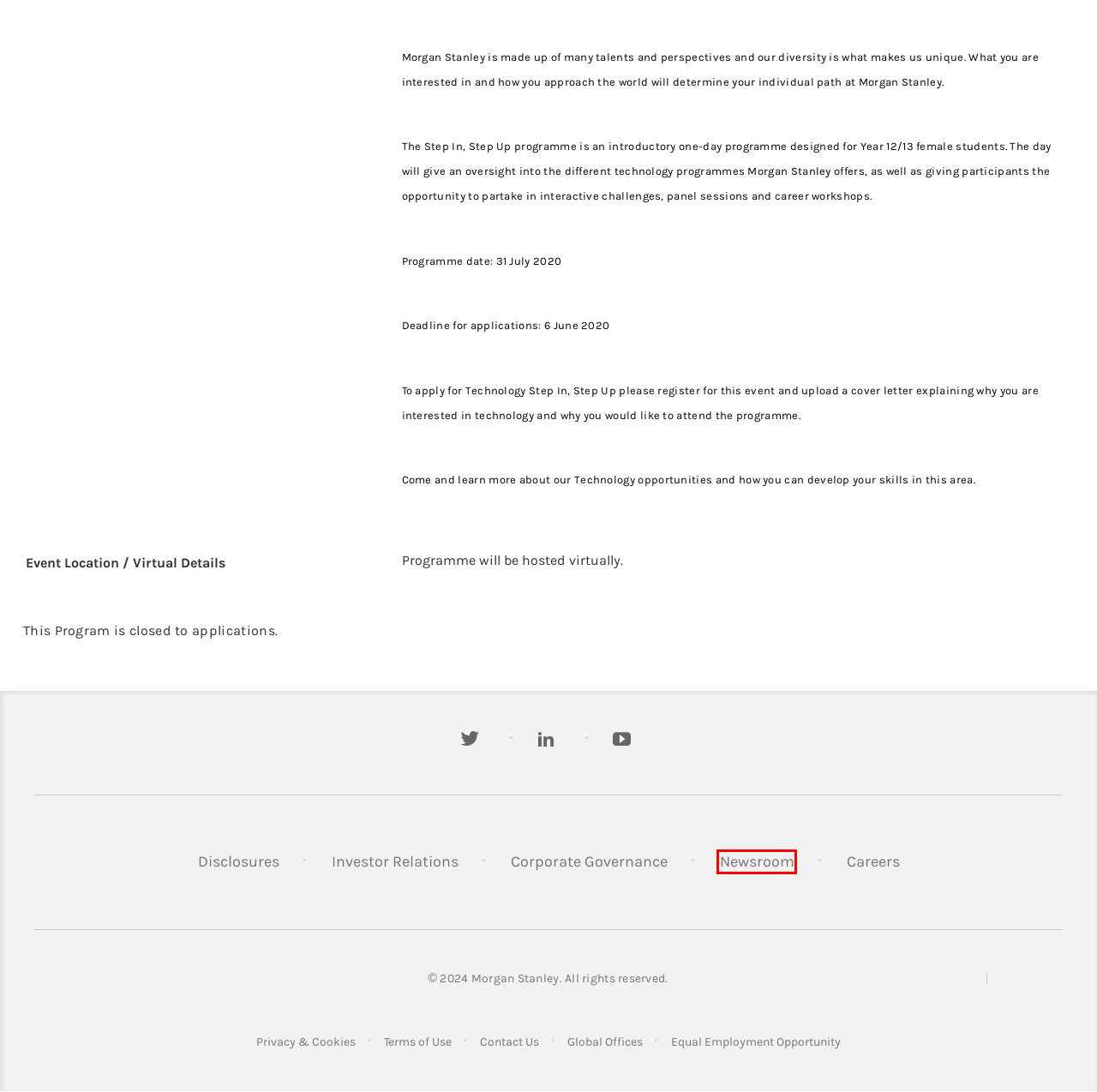Look at the screenshot of a webpage where a red bounding box surrounds a UI element. Your task is to select the best-matching webpage description for the new webpage after you click the element within the bounding box. The available options are:
A. Privacy Pledge | Morgan Stanley
B. Terms of Use | Morgan Stanley
C. Careers in Finance and Investment Banking | Morgan Stanley
D. Help Center - Morgan Stanley Campus
E. Global Offices | Morgan Stanley
F. Disclosures | Morgan Stanley
G. Newsroom | Morgan Stanley
H. Campus Events - Morgan Stanley Campus

G